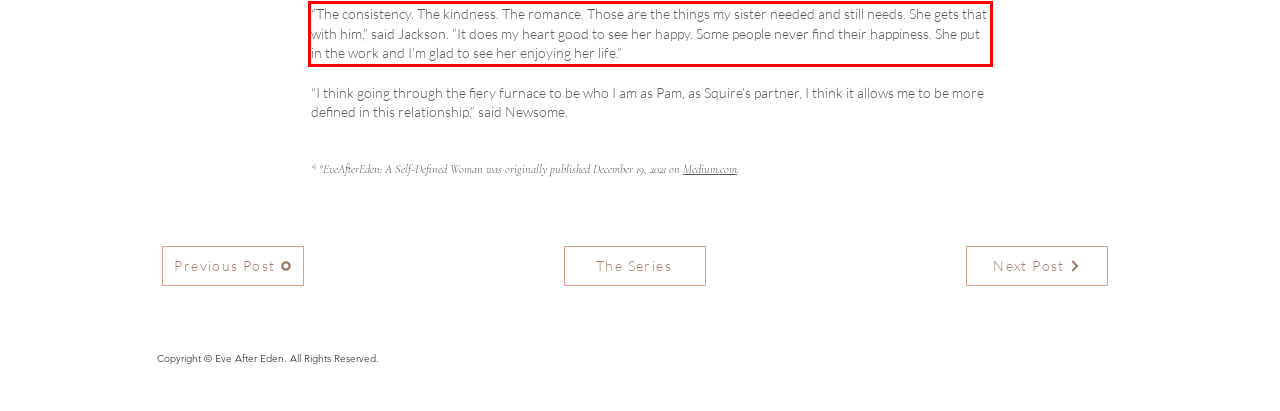From the provided screenshot, extract the text content that is enclosed within the red bounding box.

“The consistency. The kindness. The romance. Those are the things my sister needed and still needs. She gets that with him,” said Jackson. “It does my heart good to see her happy. Some people never find their happiness. She put in the work and I’m glad to see her enjoying her life.”